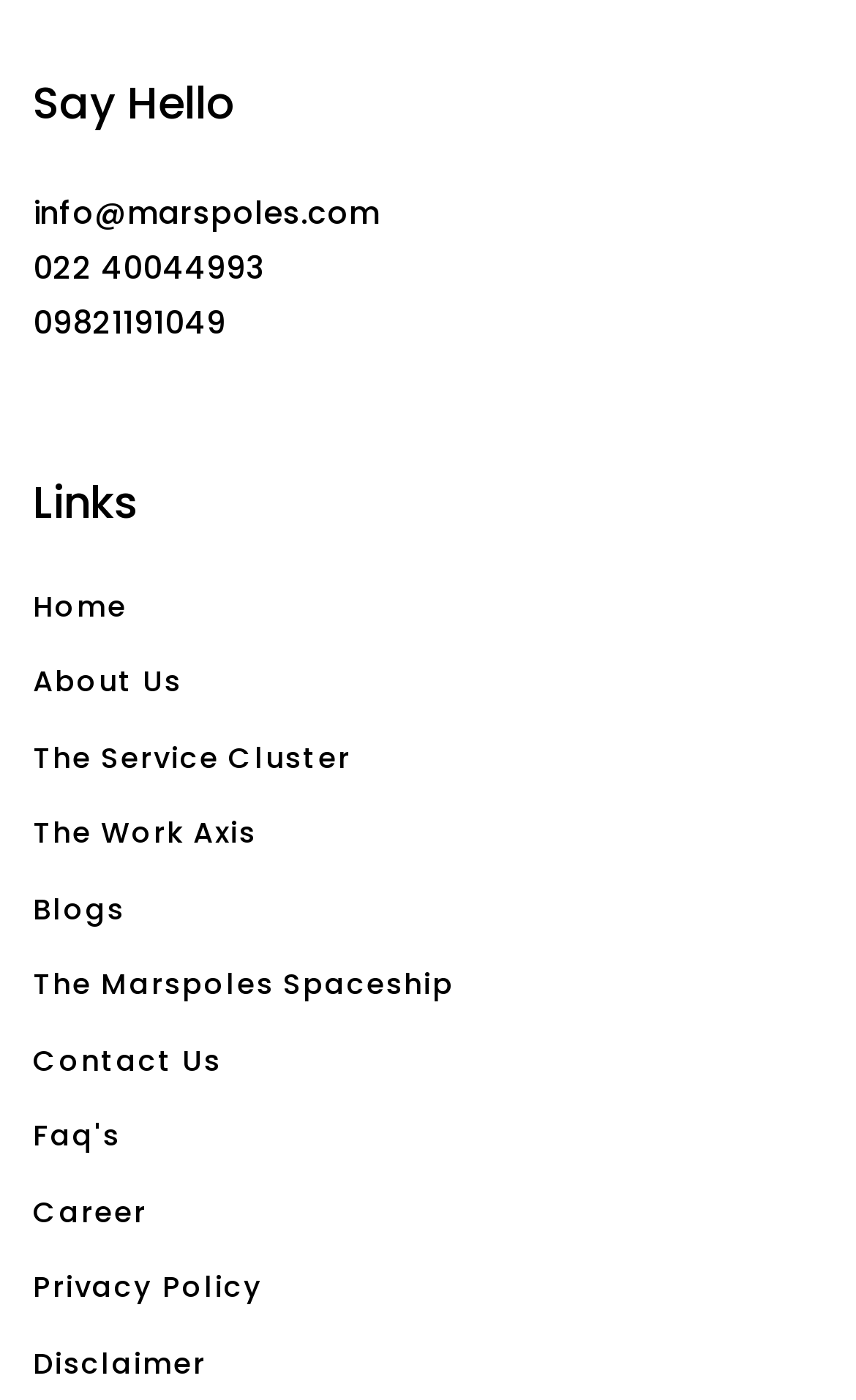What is the first heading in the webpage?
Answer the question using a single word or phrase, according to the image.

Say Hello